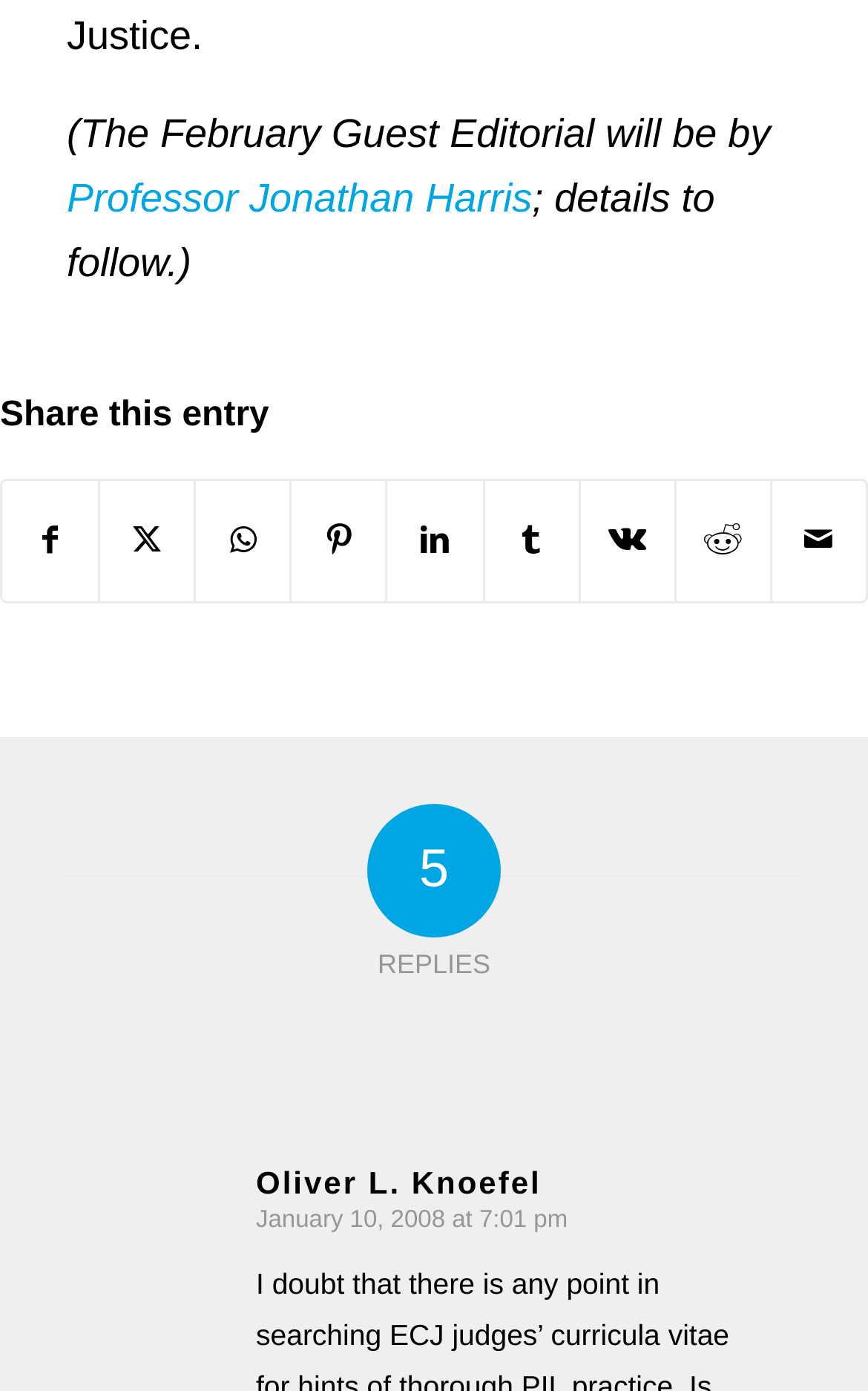Locate the bounding box coordinates of the clickable area to execute the instruction: "Check the time of Oliver L. Knoefel's reply". Provide the coordinates as four float numbers between 0 and 1, represented as [left, top, right, bottom].

[0.295, 0.867, 0.654, 0.886]